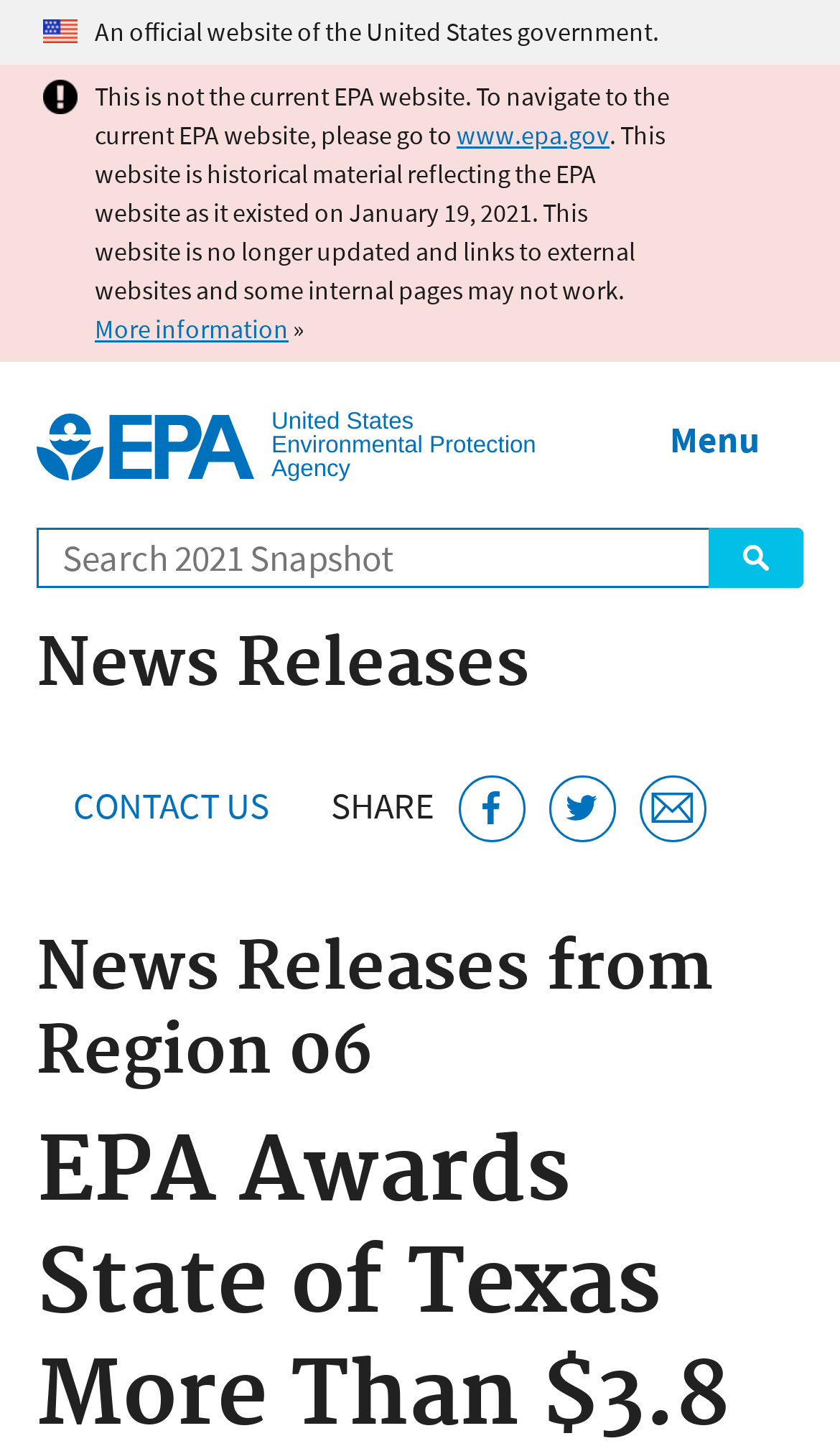Can you look at the image and give a comprehensive answer to the question:
What is the region of the news releases?

The region of the news releases can be found in the heading element that says 'News Releases from Region 06'.